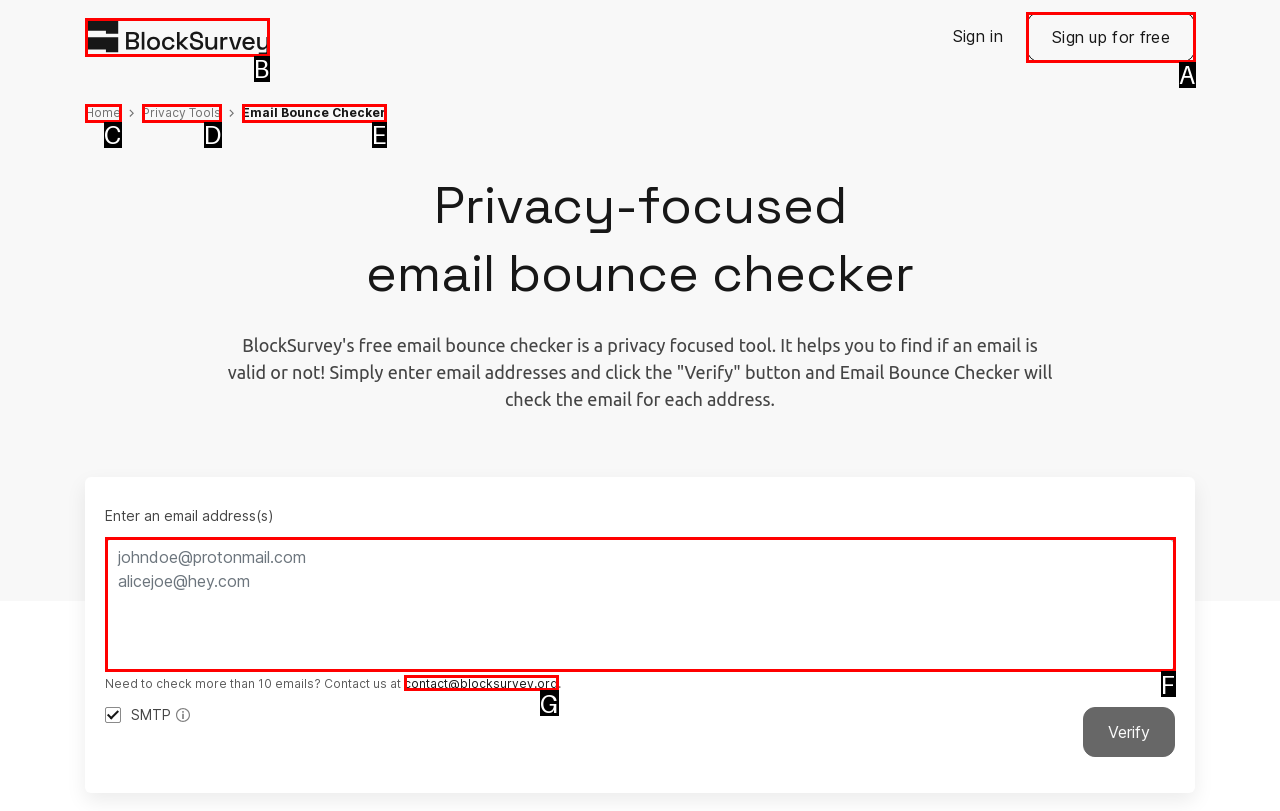Identify the HTML element that corresponds to the following description: Email Bounce Checker Provide the letter of the best matching option.

E